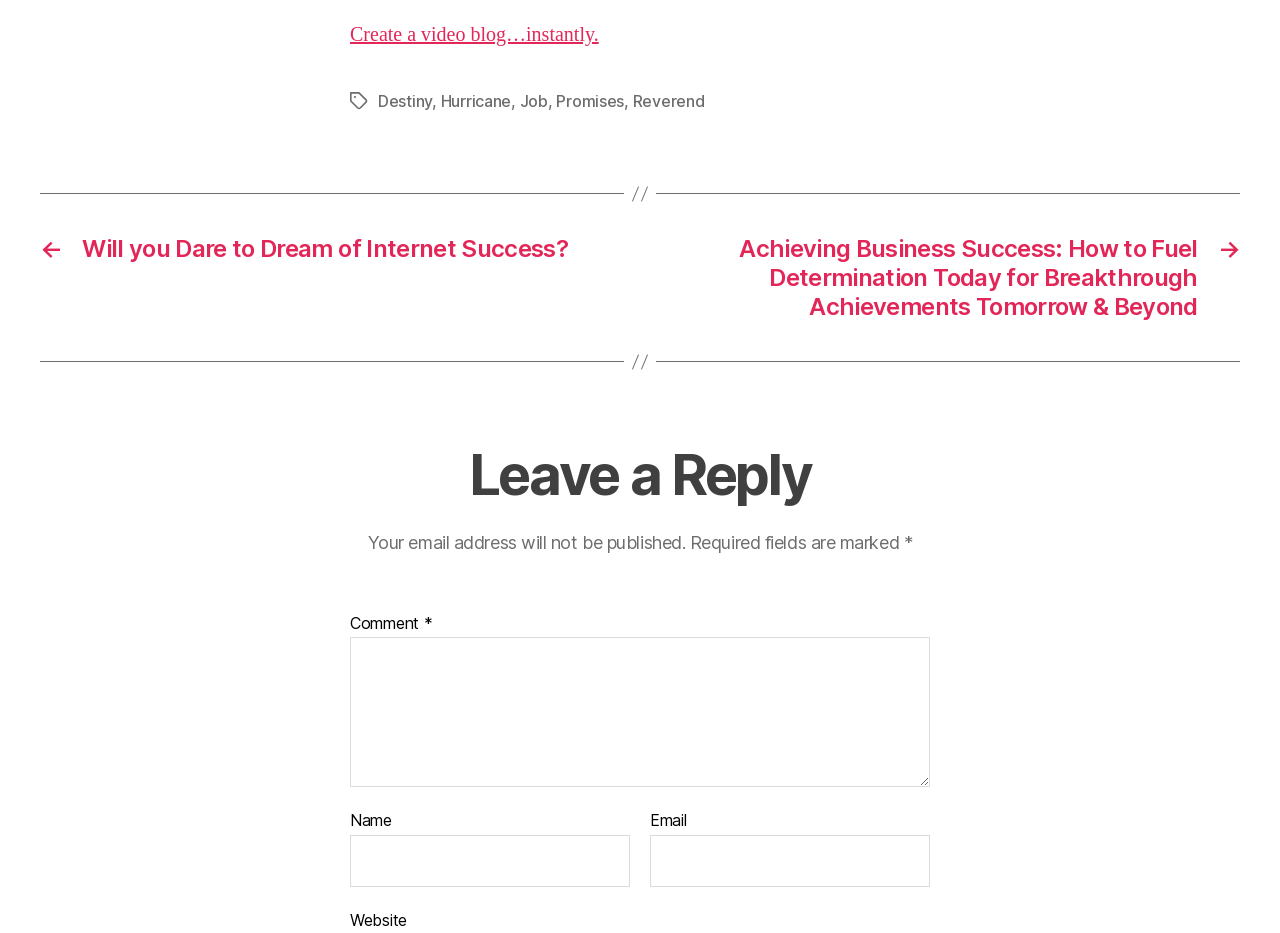What is the first link on the webpage?
Give a single word or phrase as your answer by examining the image.

Create a video blog…instantly.